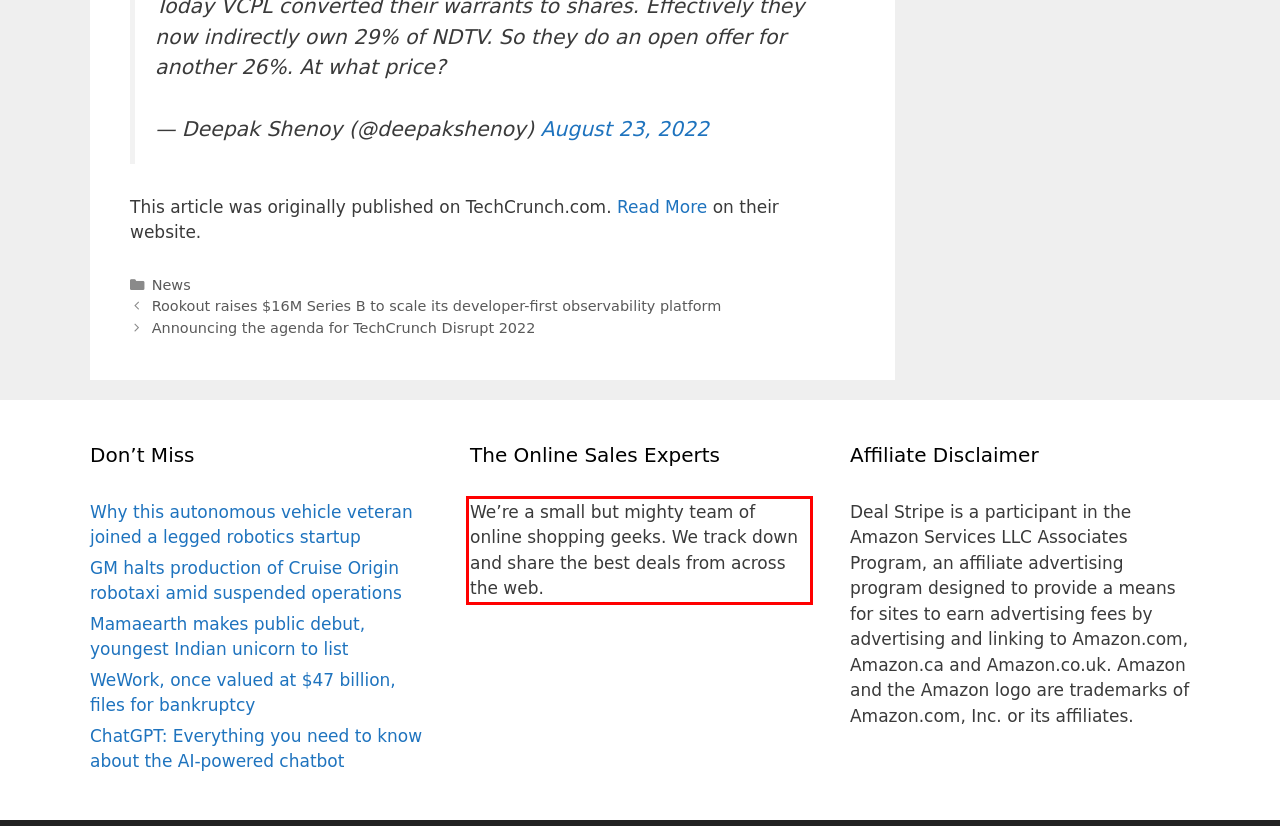Given the screenshot of a webpage, identify the red rectangle bounding box and recognize the text content inside it, generating the extracted text.

We’re a small but mighty team of online shopping geeks. We track down and share the best deals from across the web.